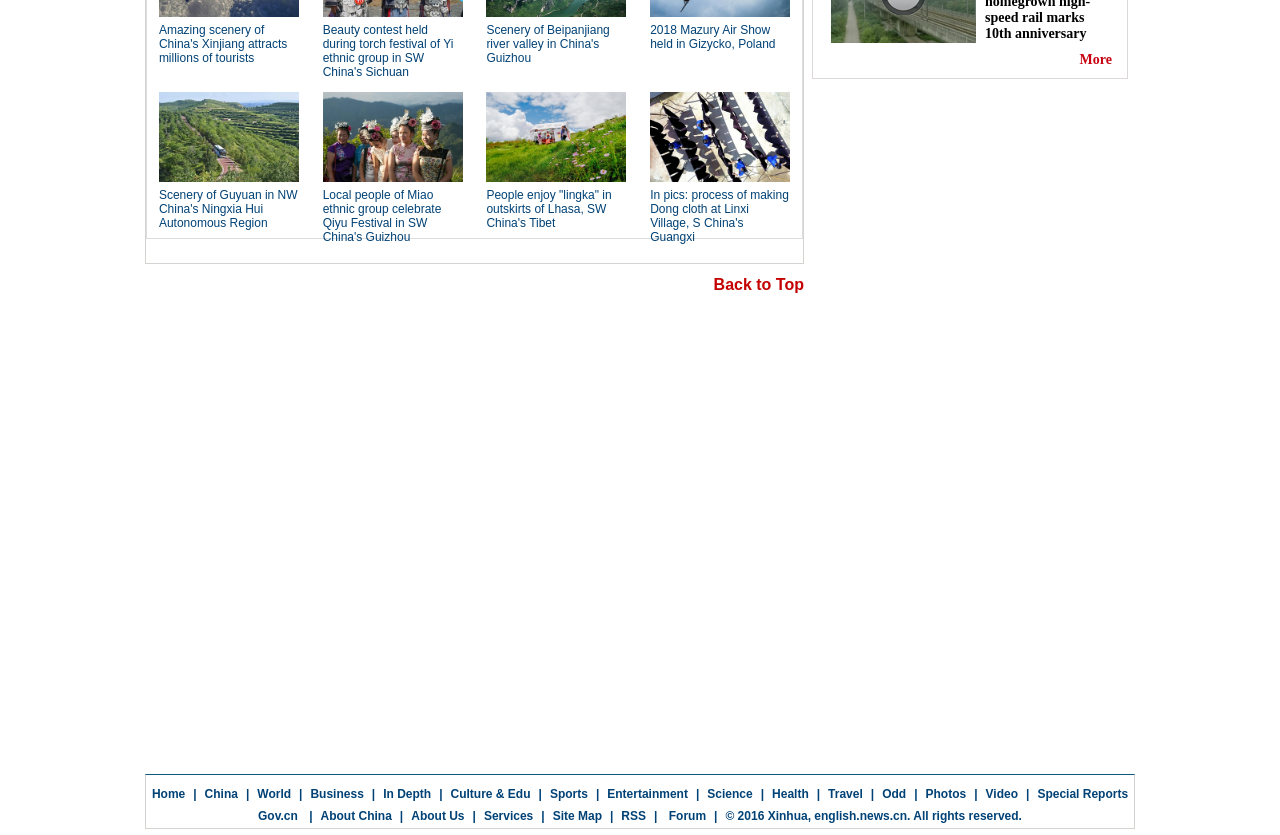What is the function of the vertical bars in the list of main categories?
Please interpret the details in the image and answer the question thoroughly.

The vertical bars in the list of main categories are used to separate each category from the others, making it easier for users to distinguish between them.